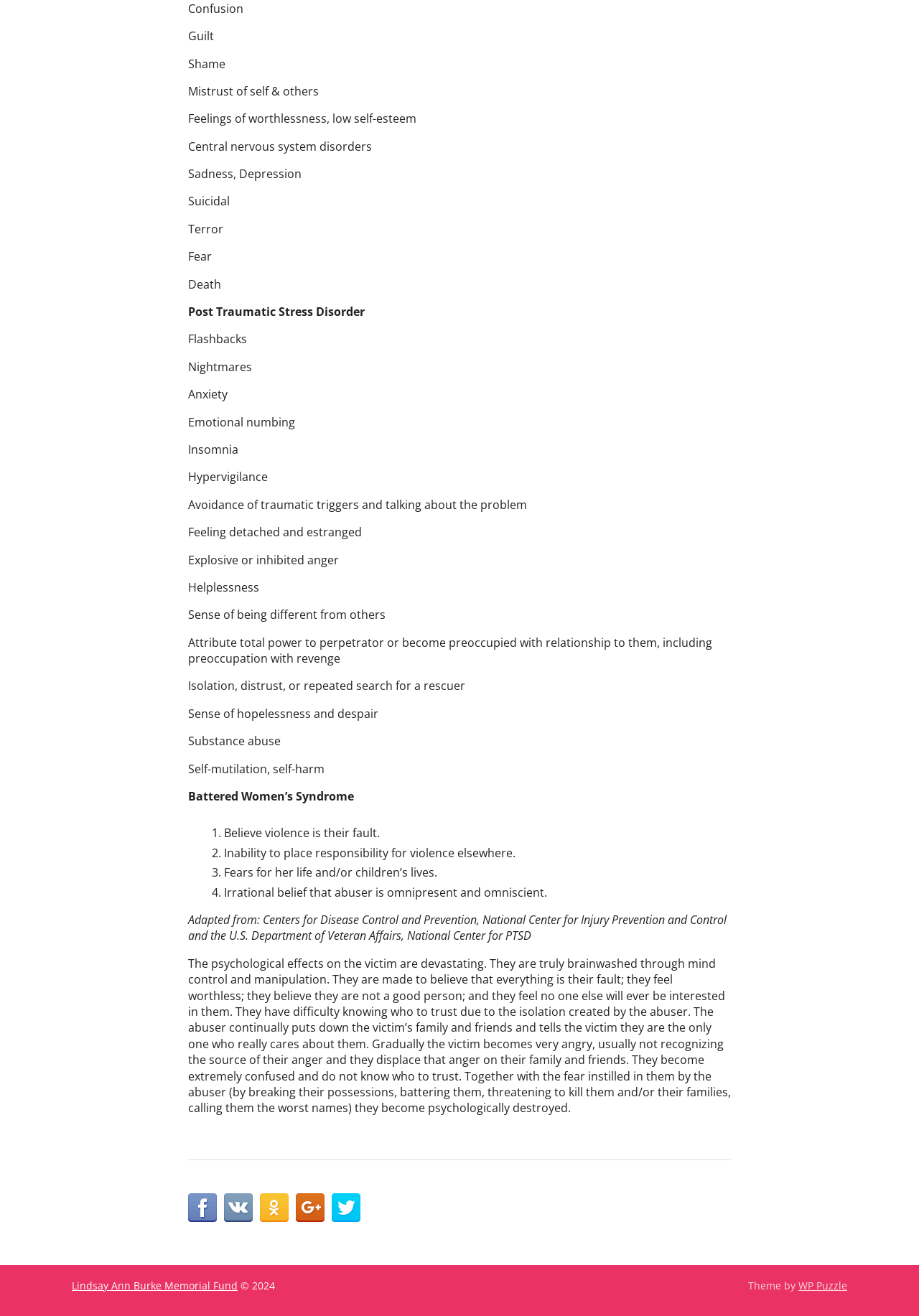Provide the bounding box coordinates for the UI element that is described by this text: "title="Share in OK"". The coordinates should be in the form of four float numbers between 0 and 1: [left, top, right, bottom].

[0.283, 0.907, 0.314, 0.928]